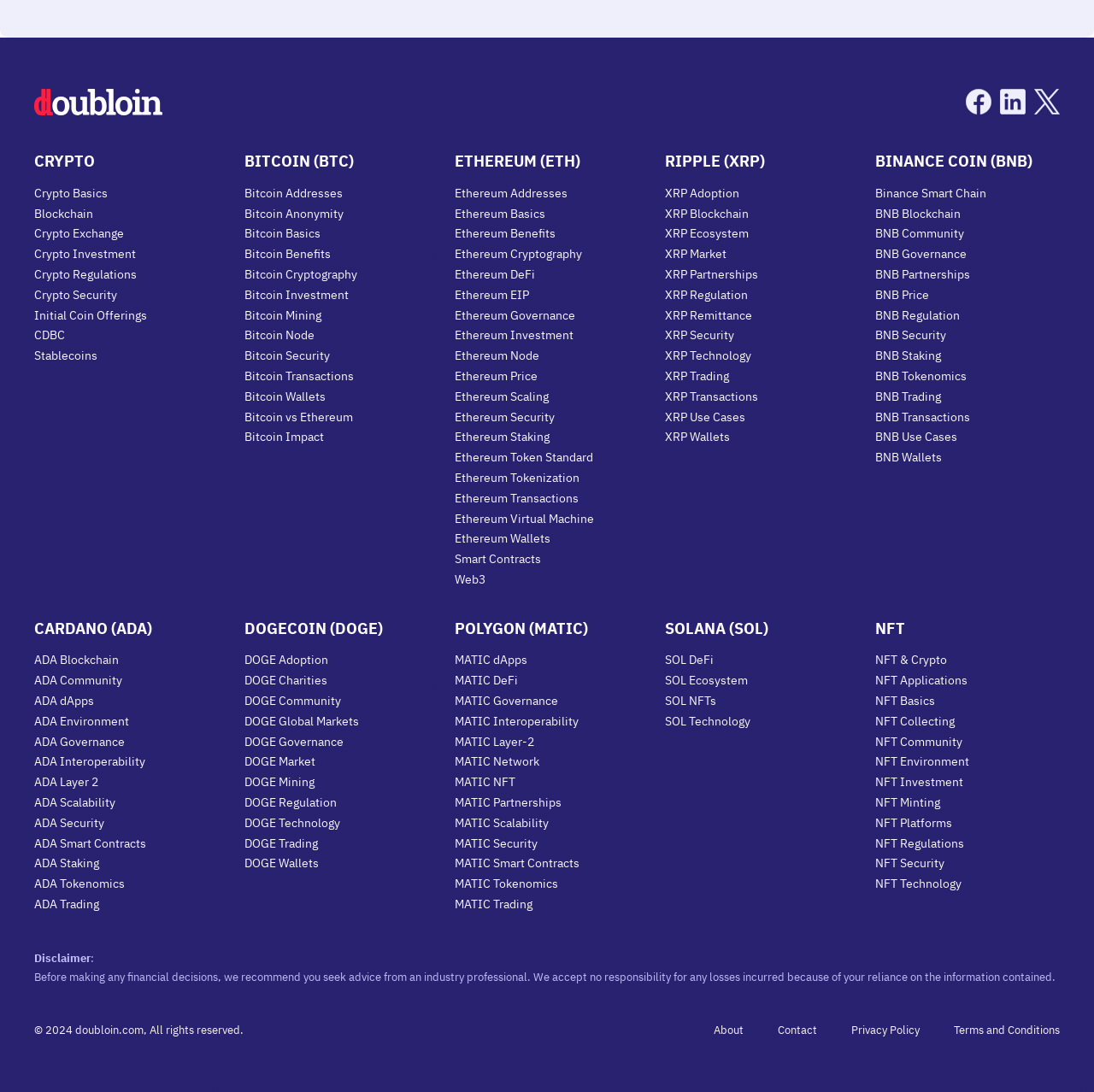Provide a one-word or short-phrase response to the question:
How many cryptocurrencies are listed on this webpage?

4